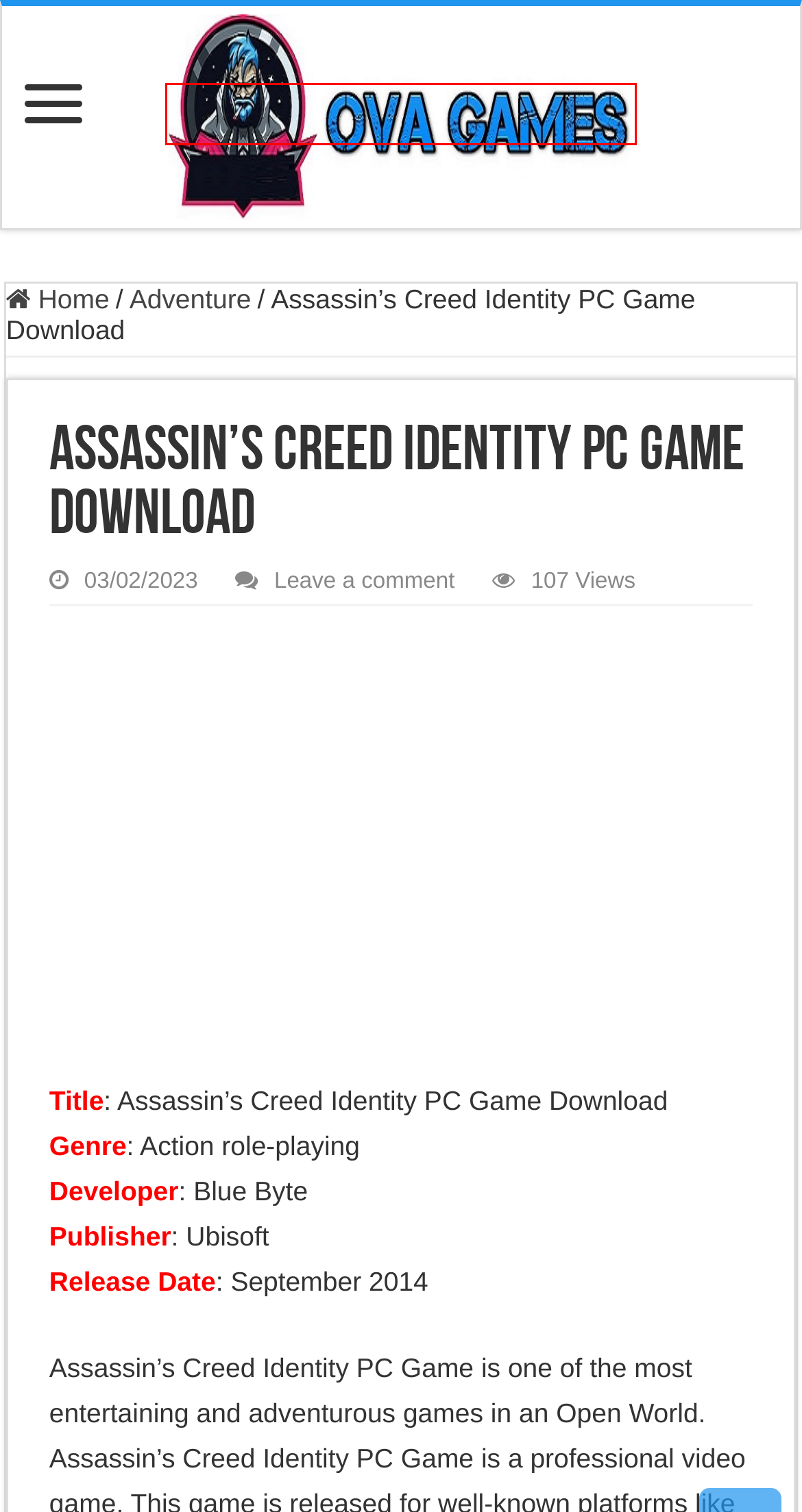You are provided with a screenshot of a webpage where a red rectangle bounding box surrounds an element. Choose the description that best matches the new webpage after clicking the element in the red bounding box. Here are the choices:
A. Riders Republic Download PC Game
B. WWE 13 Download
C. Resident Evil 4 PC Game Download
D. eFootball PES 2021 PC Game Download
E. Sleeping Dogs PC Game Download Free
F. Ova Games - Crack - Full Version PC Games Download Free
G. Marvel's Spider-Man Miles Morales PC Game Download
H. Adventure Archives - Ova Games

F